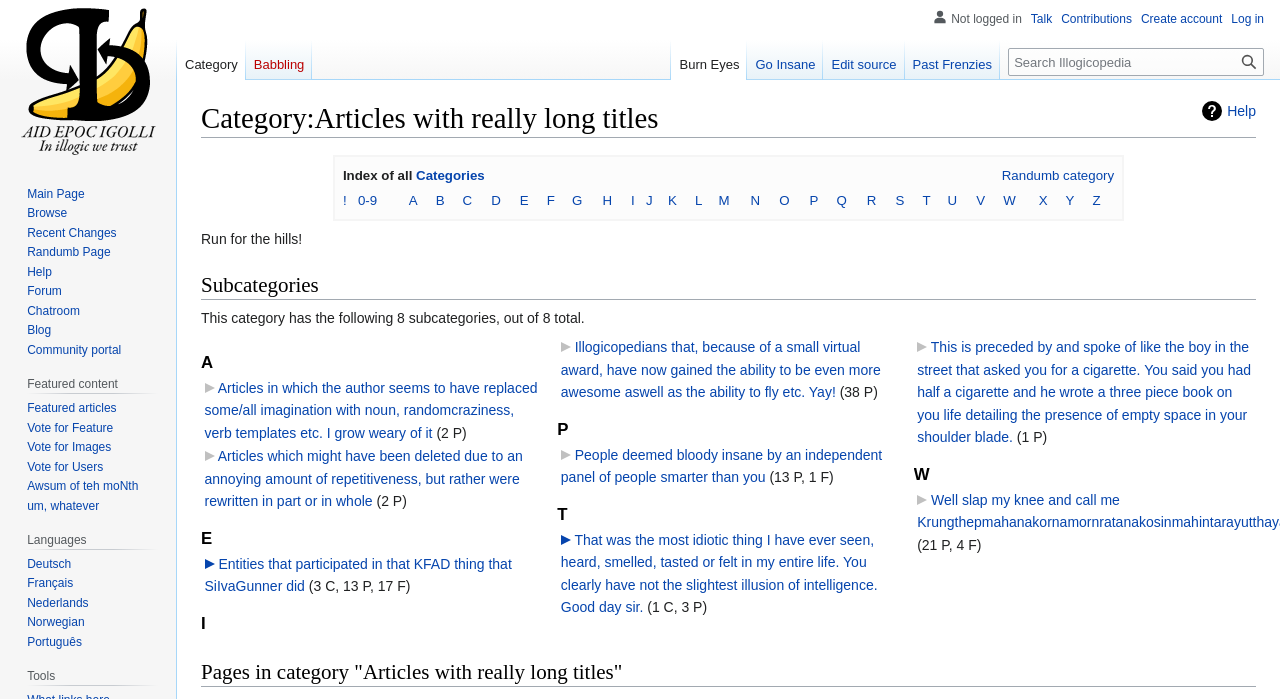Offer an extensive depiction of the webpage and its key elements.

This webpage is a category page on Illogicopedia, a nonsensical encyclopedia. At the top, there is a heading that reads "Category:Articles with really long titles" and a link to "Help" on the right side. Below the heading, there are two links, "Jump to navigation" and "Jump to search", positioned side by side.

The main content of the page is divided into two sections. The first section is a table with two columns, where the left column contains the index of all categories and a link to "Categories", and the right column contains a link to "Randumb category". 

The second section is a long table with 26 rows, each representing a letter of the alphabet from "!" to "Z". Each row contains a link to a category starting with the corresponding letter. The links are evenly spaced and take up most of the page.

Below the table, there is a heading that reads "Subcategories" followed by a static text that says "This category has the following 8 subcategories, out of 8 total." Then, there are two subcategory headings, "A" and another one with a long title that starts with "Articles in which the author seems to have replaced some/all imagination with noun, randomcraziness, verb templates etc. I grow weary of it". Each subcategory heading is followed by a link to the subcategory and some additional information about the subcategory, including the number of pages and files it contains.